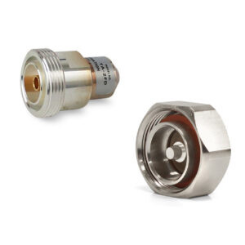Elaborate on all the elements present in the image.

The image features RF terminations and RF loads from Signal Solutions, designed to ensure optimal performance in various radio frequency applications. The close-up view showcases two components: one is a precision connector and the other, a load adapter. These components are integral for managing signal integrity and minimizing reflections in RF systems. Ideal for use in testing, development, and operational settings, they contribute to enhanced reliability in microwave and RF circuits. This product is a part of the broader category of RF solutions offered by Signal Solutions, aimed at simplifying design and testing processes for engineers and technicians.